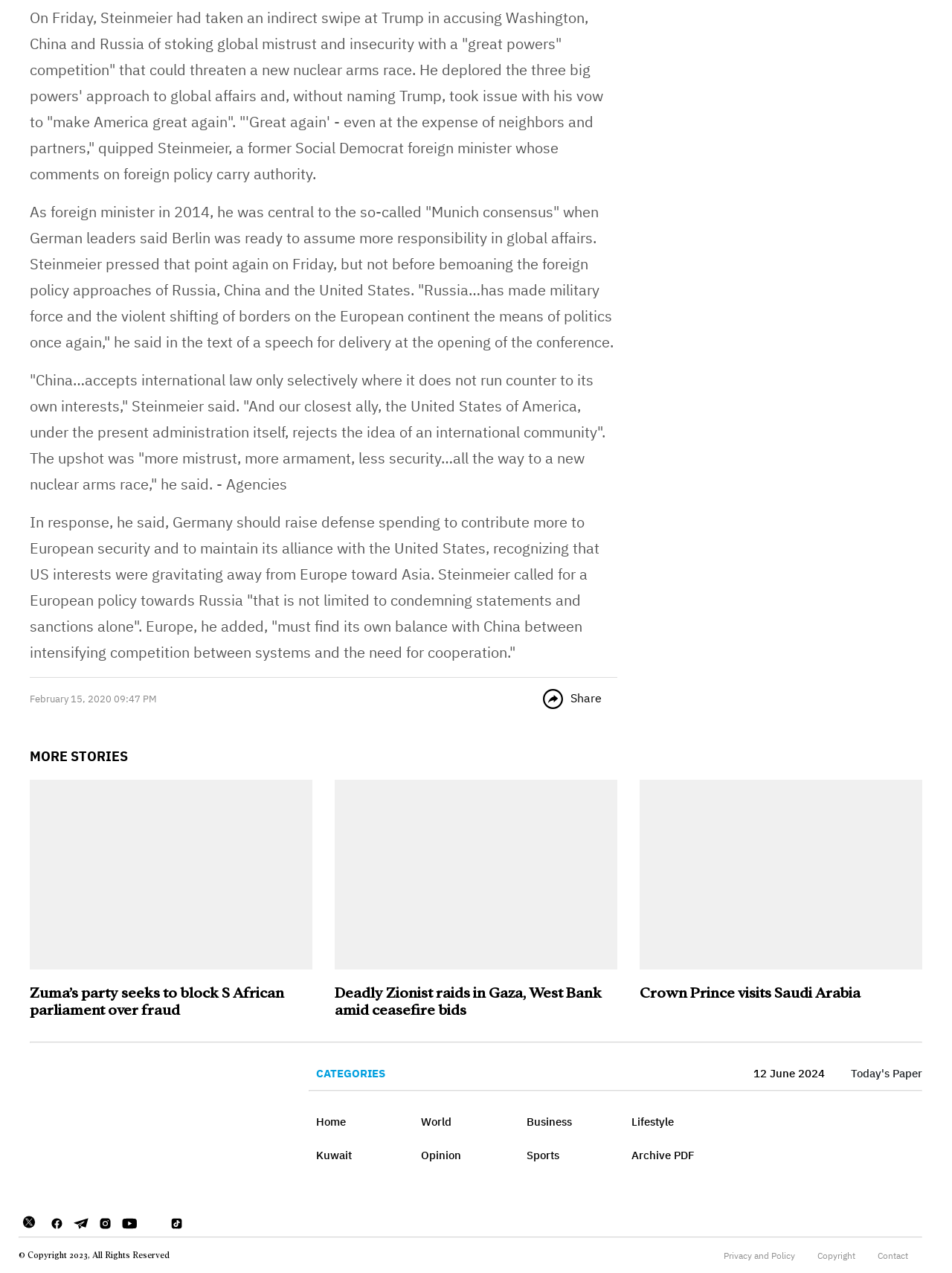Can you look at the image and give a comprehensive answer to the question:
What is the date of the article?

The date of the article is mentioned at the top of the webpage, which is February 15, 2020, 09:47 PM.